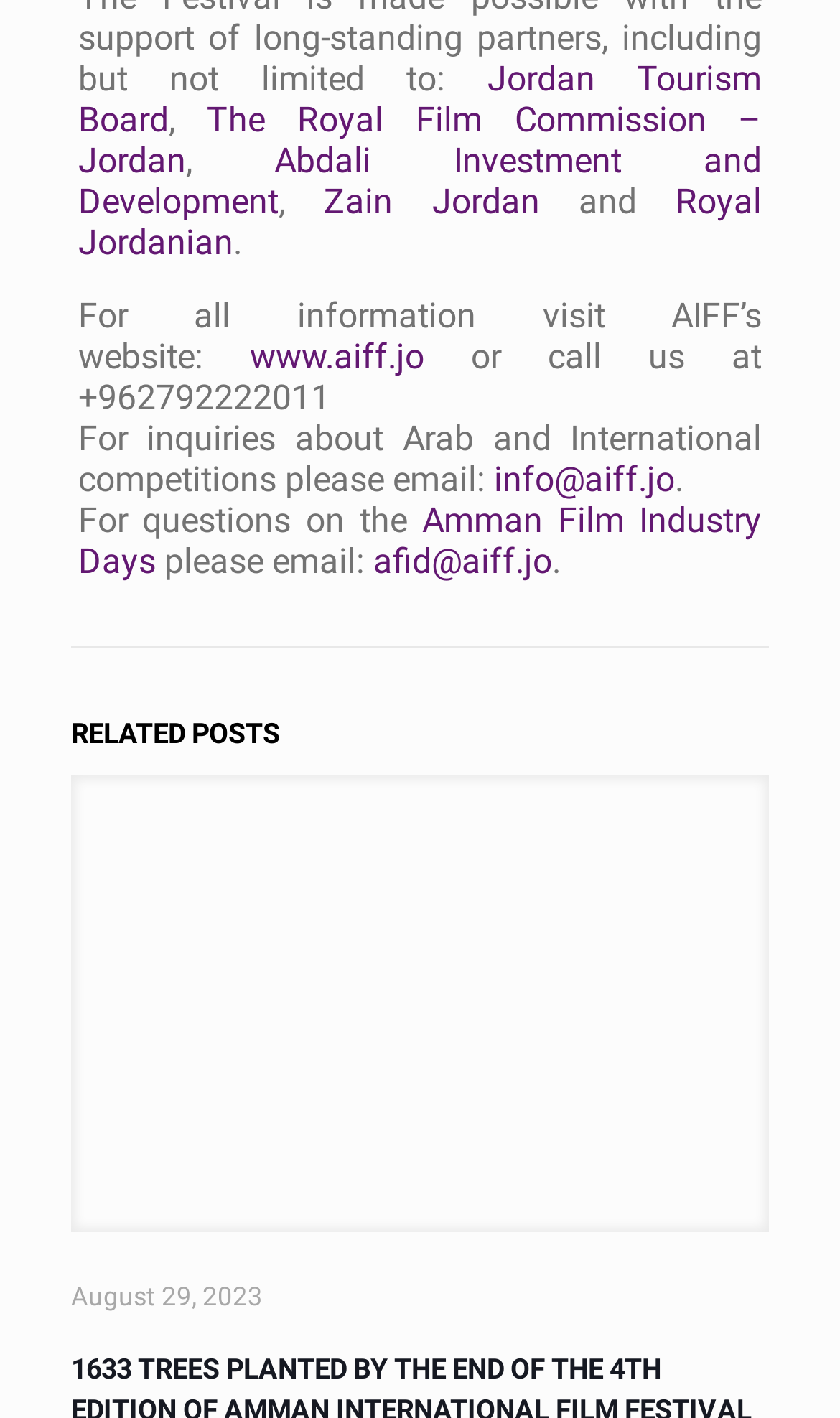Please provide the bounding box coordinates for the element that needs to be clicked to perform the following instruction: "Learn more about Amman Film Industry Days". The coordinates should be given as four float numbers between 0 and 1, i.e., [left, top, right, bottom].

[0.093, 0.352, 0.907, 0.409]